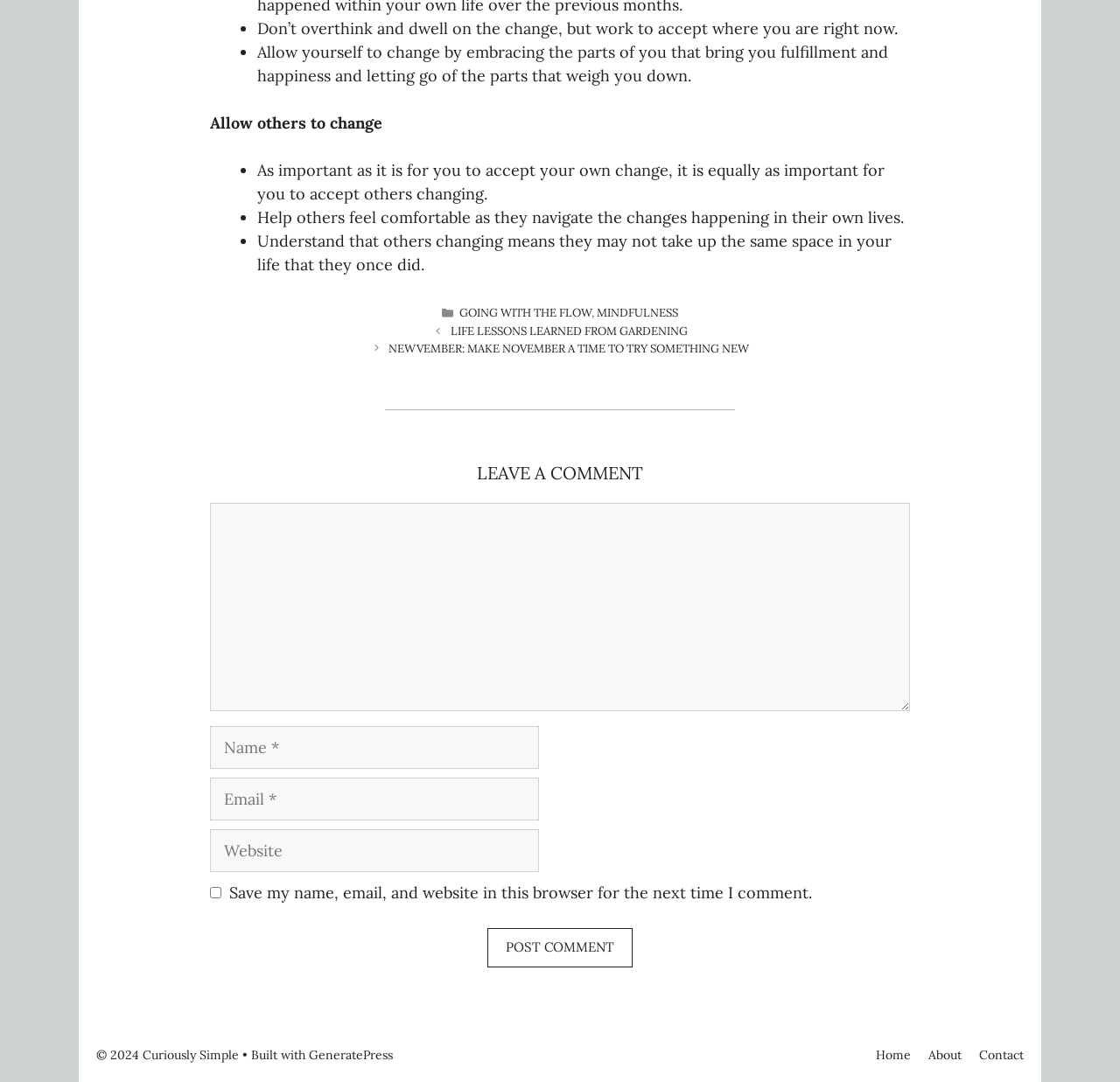Please find the bounding box coordinates of the element that must be clicked to perform the given instruction: "Enter your name". The coordinates should be four float numbers from 0 to 1, i.e., [left, top, right, bottom].

[0.188, 0.671, 0.481, 0.711]